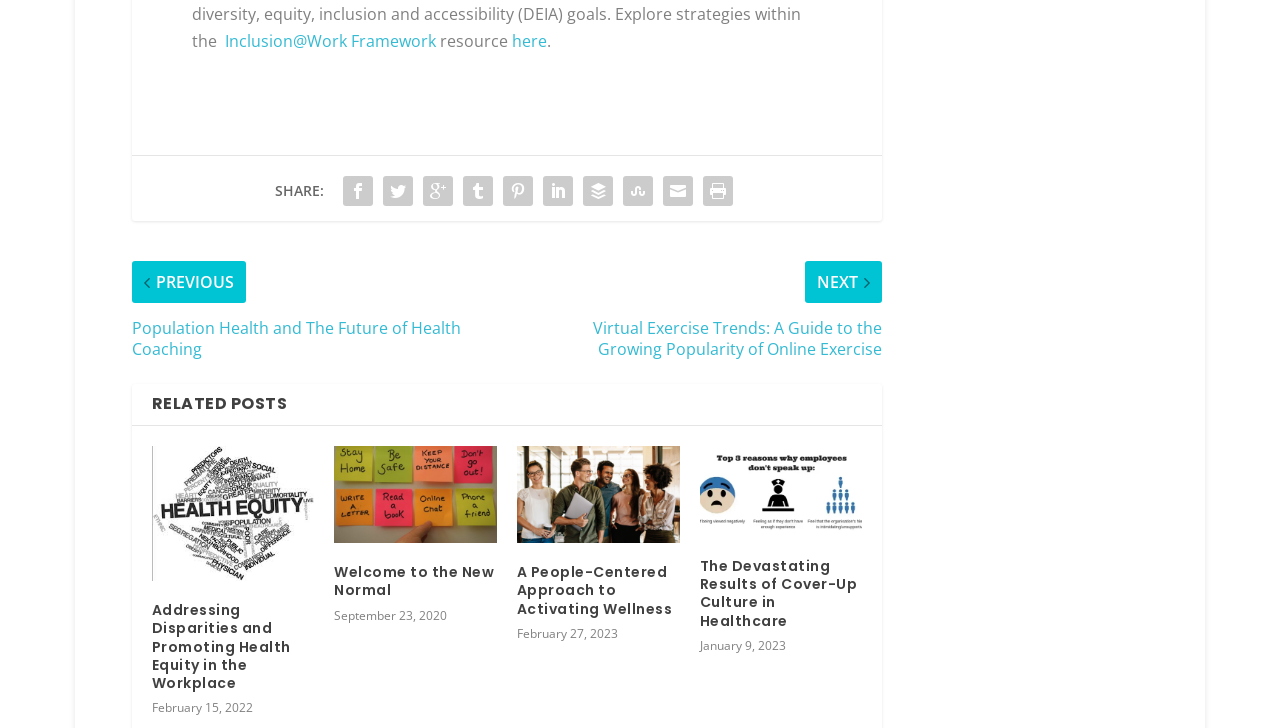Specify the bounding box coordinates of the region I need to click to perform the following instruction: "Read the post 'Addressing Disparities and Promoting Health Equity in the Workplace'". The coordinates must be four float numbers in the range of 0 to 1, i.e., [left, top, right, bottom].

[0.118, 0.664, 0.245, 0.851]